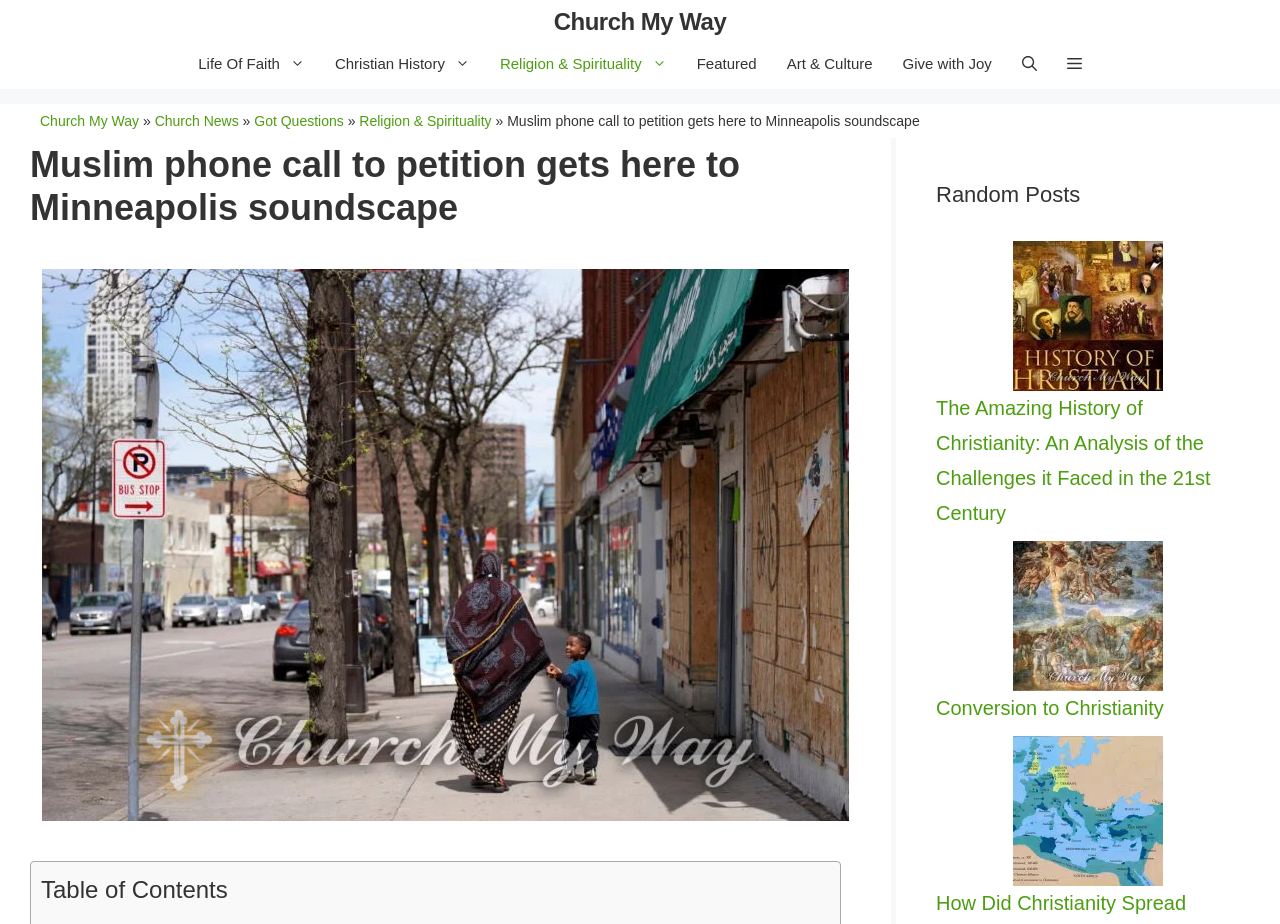Please extract the title of the webpage.

Muslim phone call to petition gets here to Minneapolis soundscape